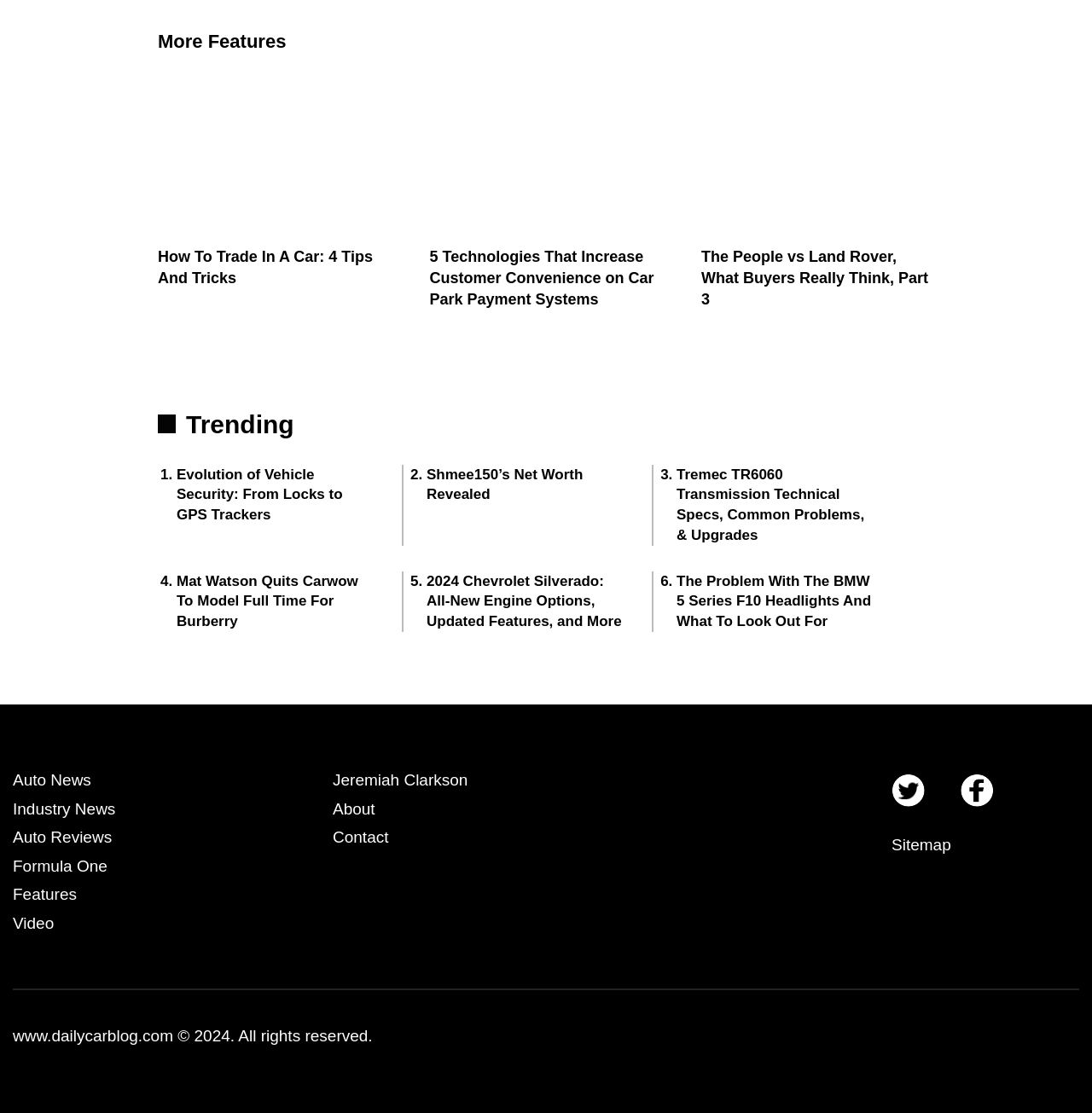Determine the bounding box coordinates for the UI element matching this description: "Auto News".

[0.012, 0.693, 0.083, 0.709]